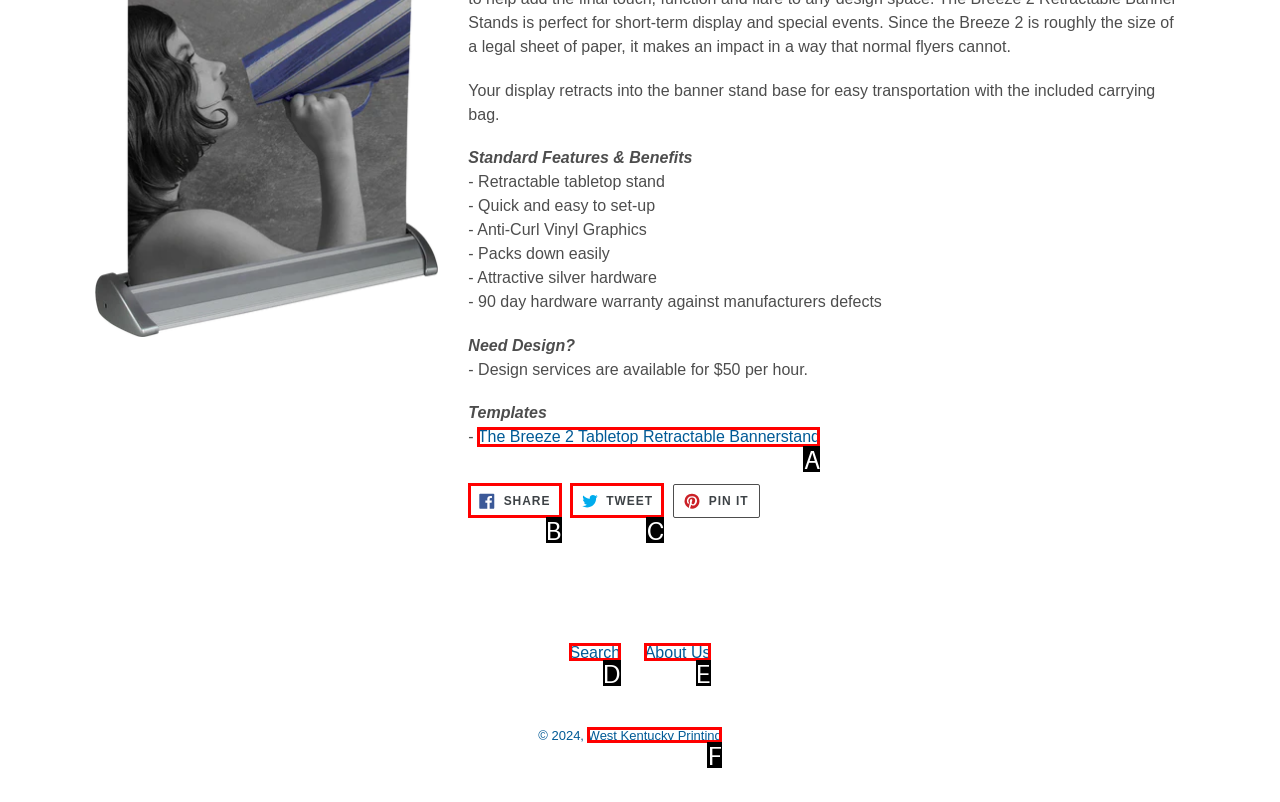Please identify the UI element that matches the description: About Us
Respond with the letter of the correct option.

E